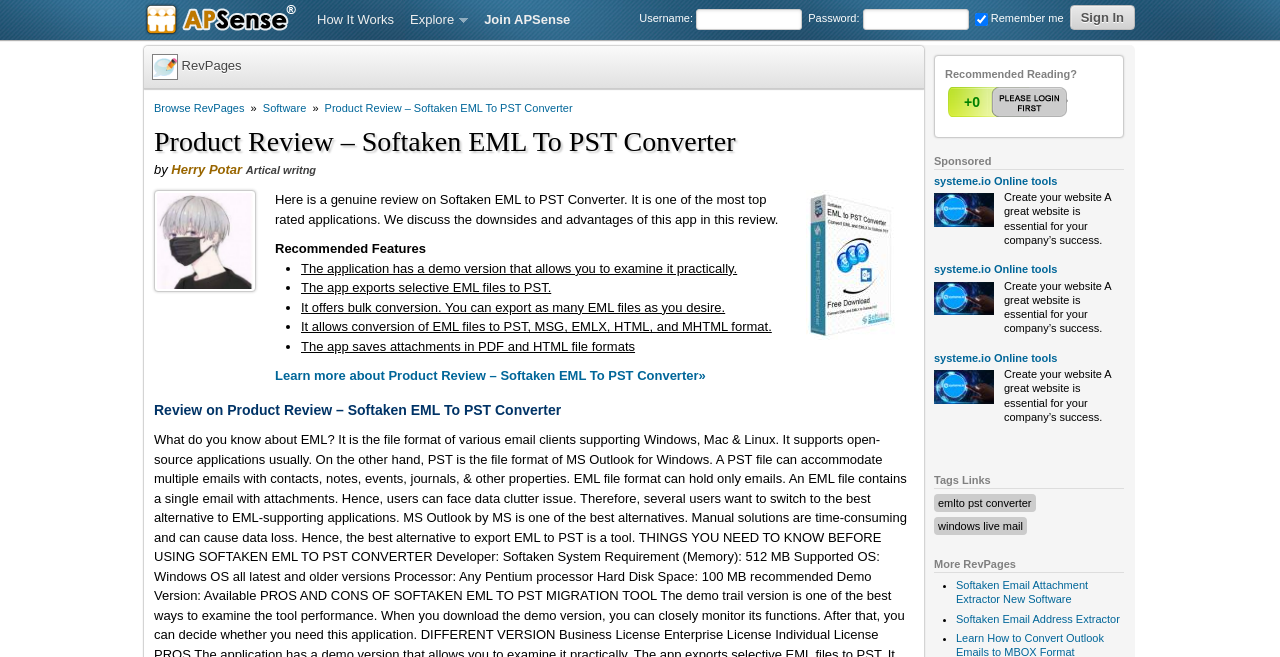Please find the bounding box coordinates (top-left x, top-left y, bottom-right x, bottom-right y) in the screenshot for the UI element described as follows: Softaken Email Address Extractor

[0.747, 0.933, 0.875, 0.951]